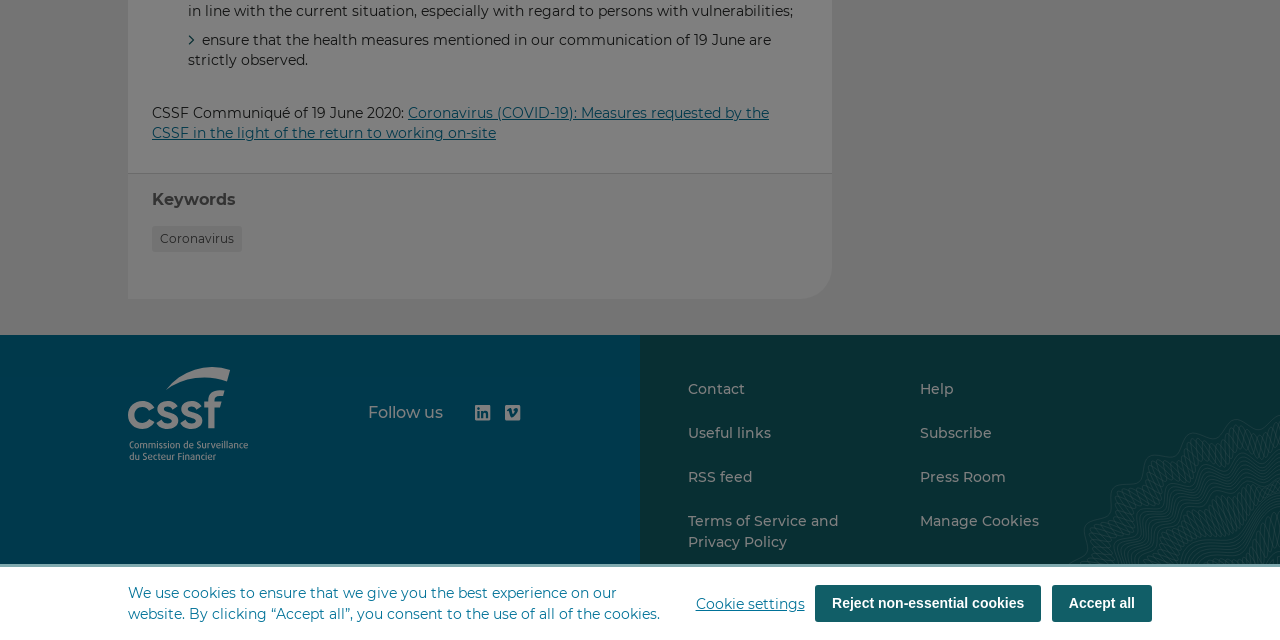Locate the UI element described as follows: "Reject non-essential cookies". Return the bounding box coordinates as four float numbers between 0 and 1 in the order [left, top, right, bottom].

[0.637, 0.914, 0.814, 0.972]